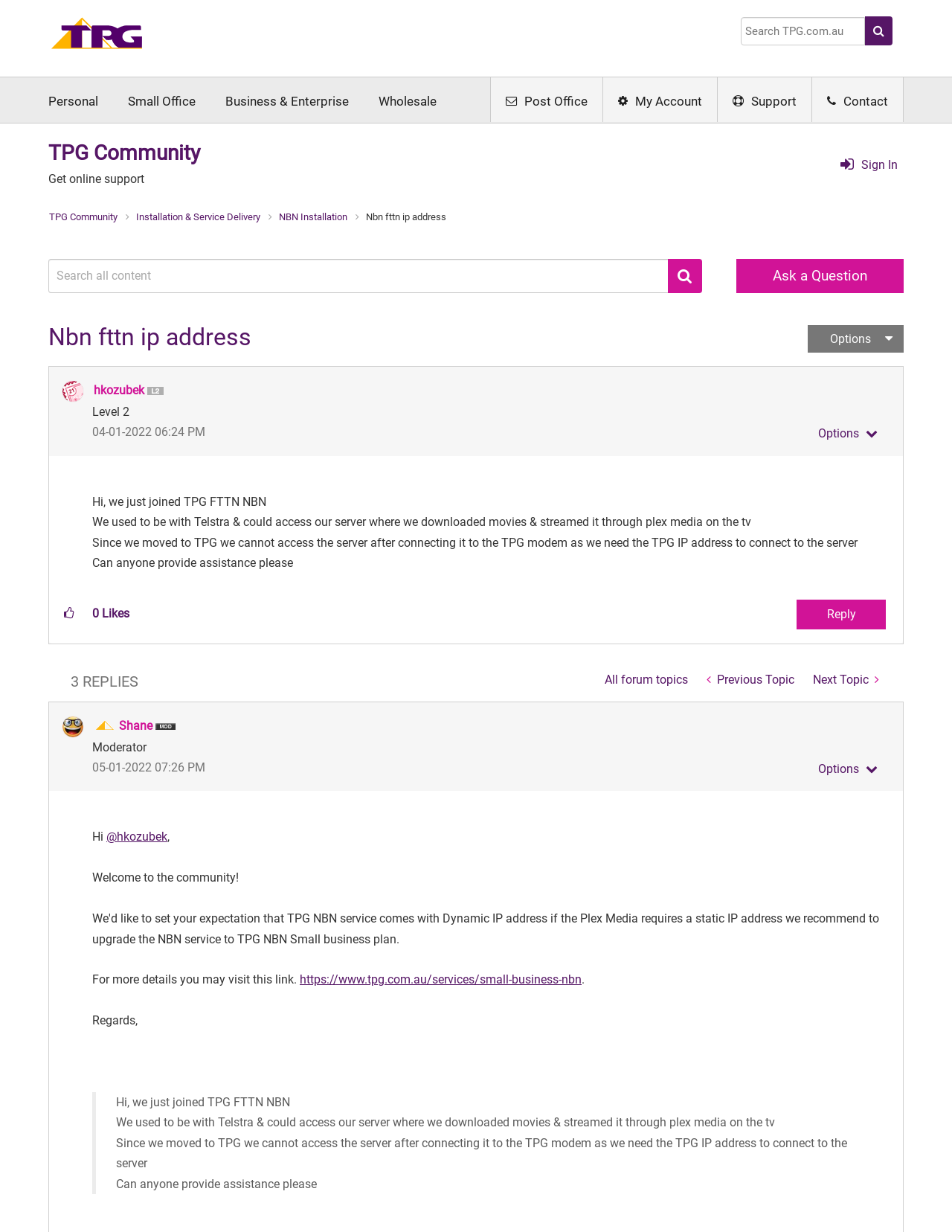Locate the bounding box coordinates of the area where you should click to accomplish the instruction: "Reply to the post".

[0.837, 0.486, 0.93, 0.511]